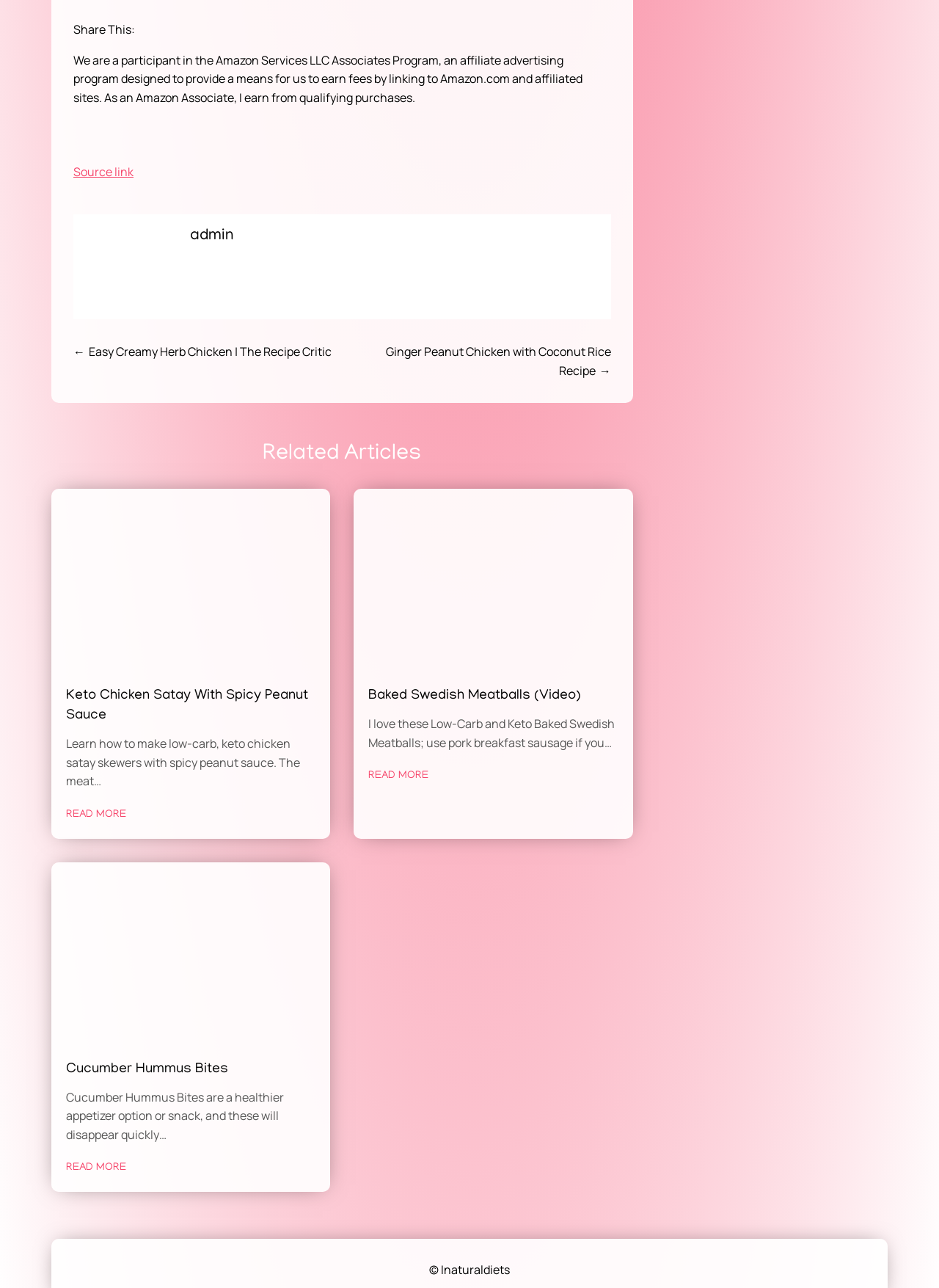Find the bounding box coordinates of the element you need to click on to perform this action: 'Visit admin's page'. The coordinates should be represented by four float values between 0 and 1, in the format [left, top, right, bottom].

[0.203, 0.177, 0.249, 0.19]